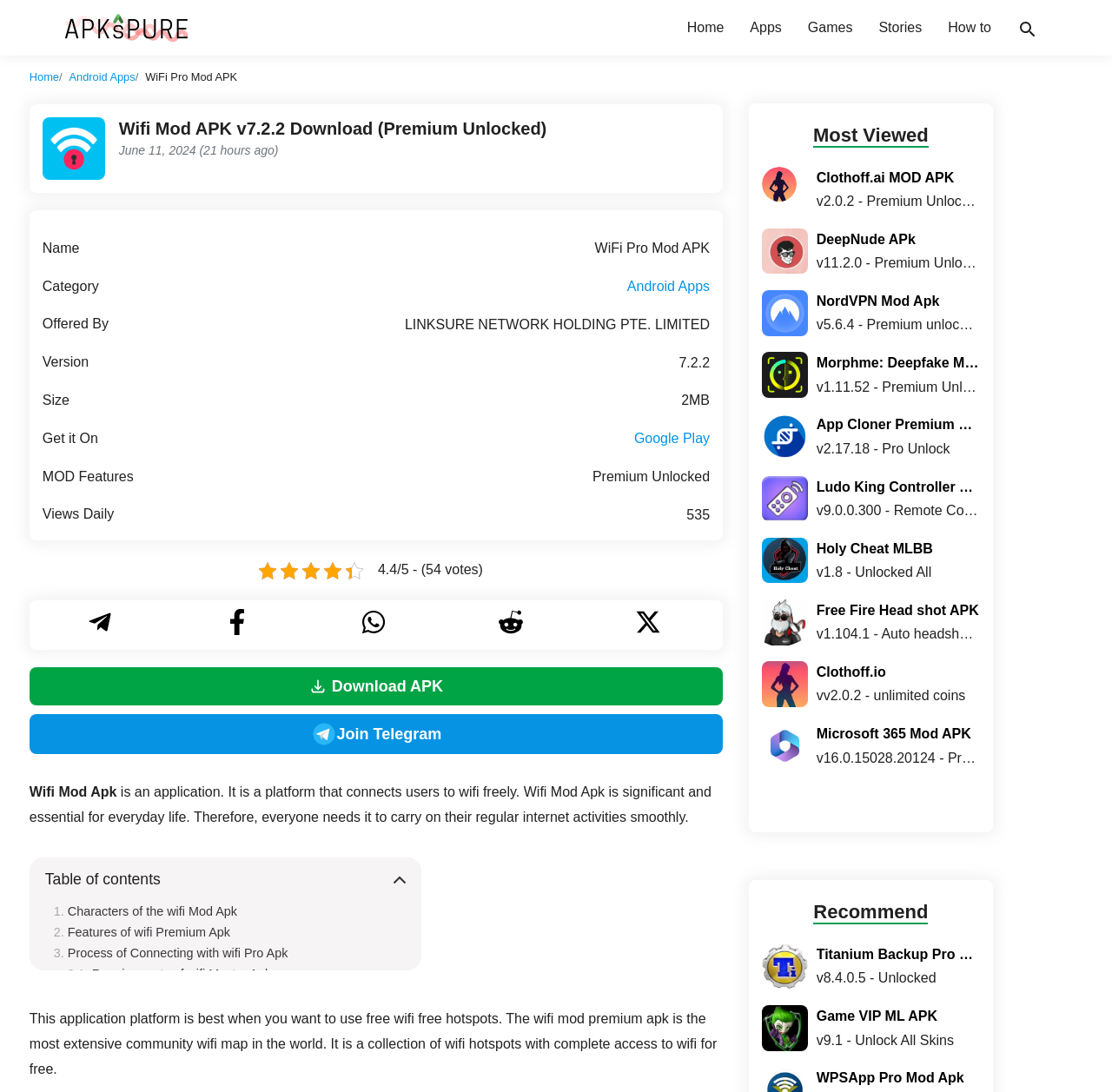Answer the following query concisely with a single word or phrase:
What is the purpose of the Wifi Mod APK?

connect users to wifi freely